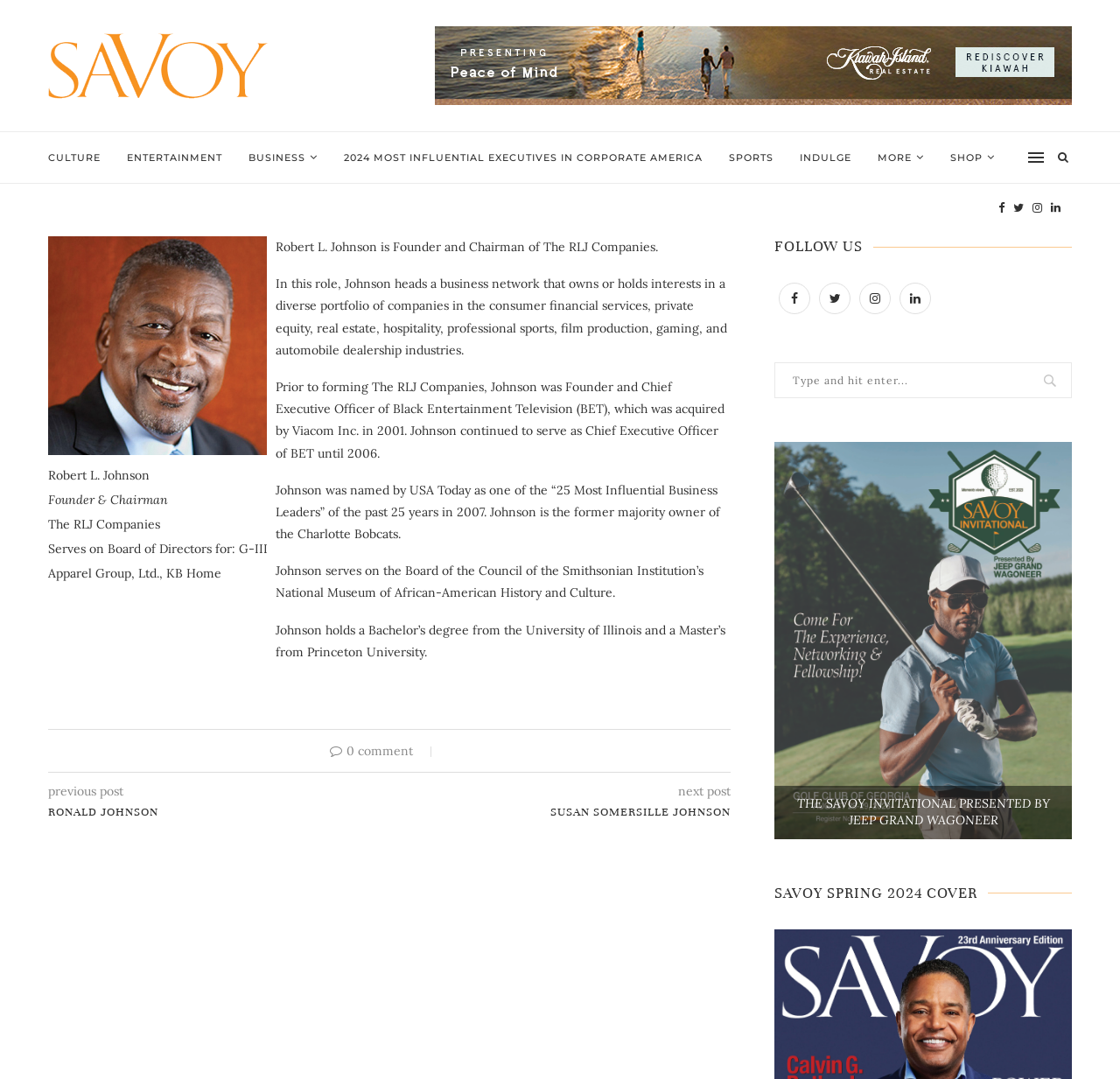Can you give a detailed response to the following question using the information from the image? What is Robert L. Johnson's occupation?

Based on the webpage, Robert L. Johnson is the Founder and Chairman of The RLJ Companies, which is mentioned in the text 'Robert L. Johnson Founder & Chairman The RLJ Companies'.